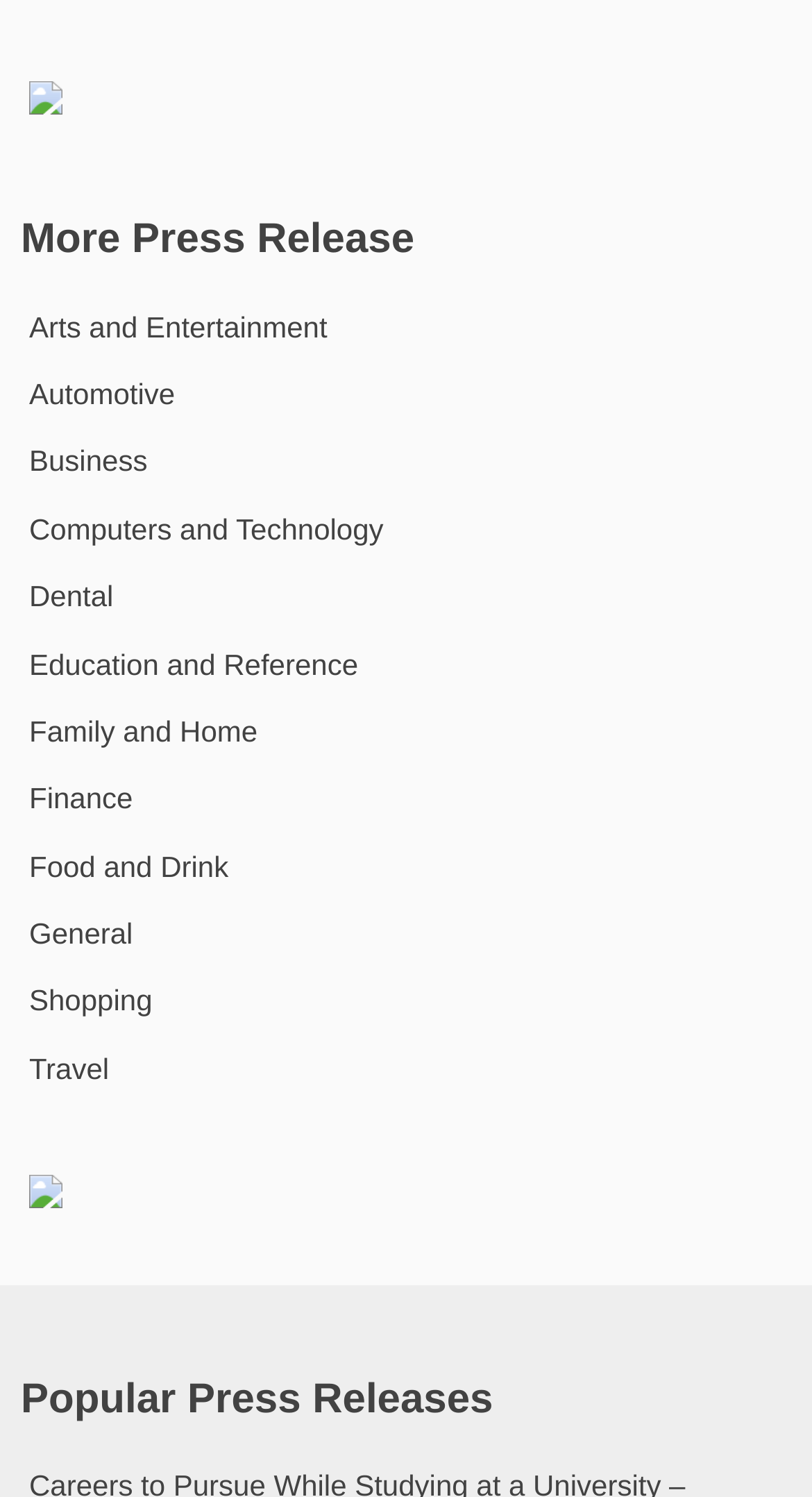Respond with a single word or phrase to the following question:
Are there any images in the navigation section?

No